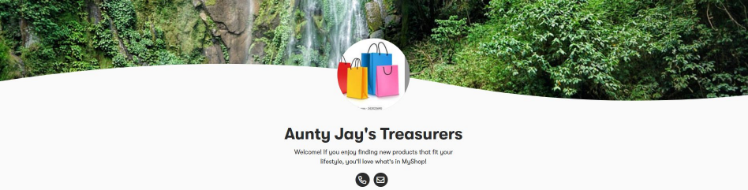Give an elaborate caption for the image.

The image showcases a vibrant and inviting header for "Aunty Jay's Treasures," a shop that likely specializes in products tailored to enhance lifestyle choices. The design features a playful logo with three shopping bags—two in bright colors (yellow and red) and one pink—symbolizing a variety of products available. Behind the logo, a lush, green forest scene compliments the theme, conveying a sense of freshness and nature, perhaps hinting at eco-friendly or unique items offered. Below the logo, the name "Aunty Jay's Treasures" is prominently displayed, accompanied by a welcoming message that encourages shoppers to explore new lifestyle products, enhancing the appeal of the brand. The layout is completed with icons for communication, suggesting easy access for inquiries or support, aligning with a modern, customer-friendly shopping experience.